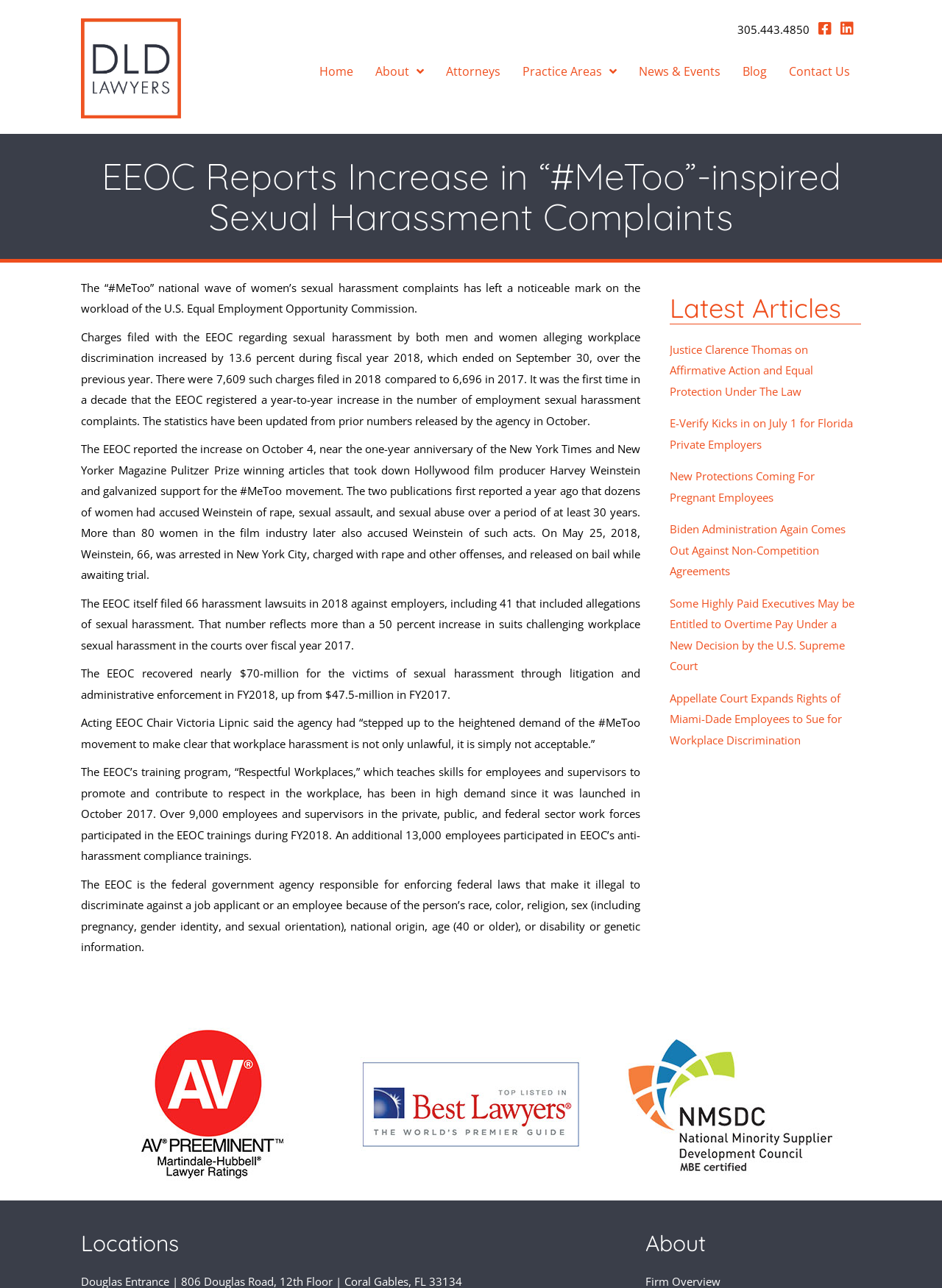Determine and generate the text content of the webpage's headline.

EEOC Reports Increase in “#MeToo”-inspired Sexual Harassment Complaints